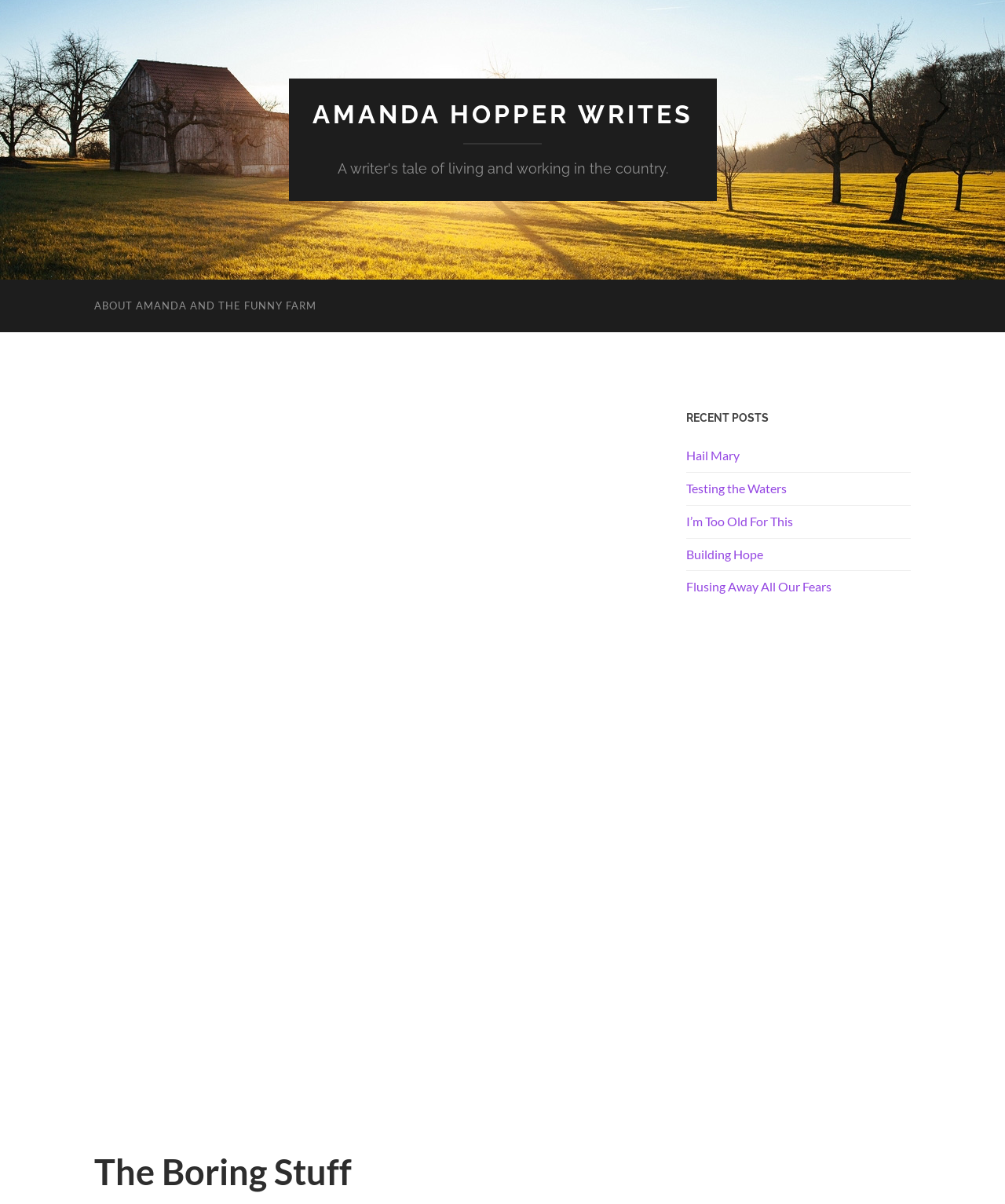Using the description "Flusing Away All Our Fears", predict the bounding box of the relevant HTML element.

[0.683, 0.481, 0.906, 0.495]